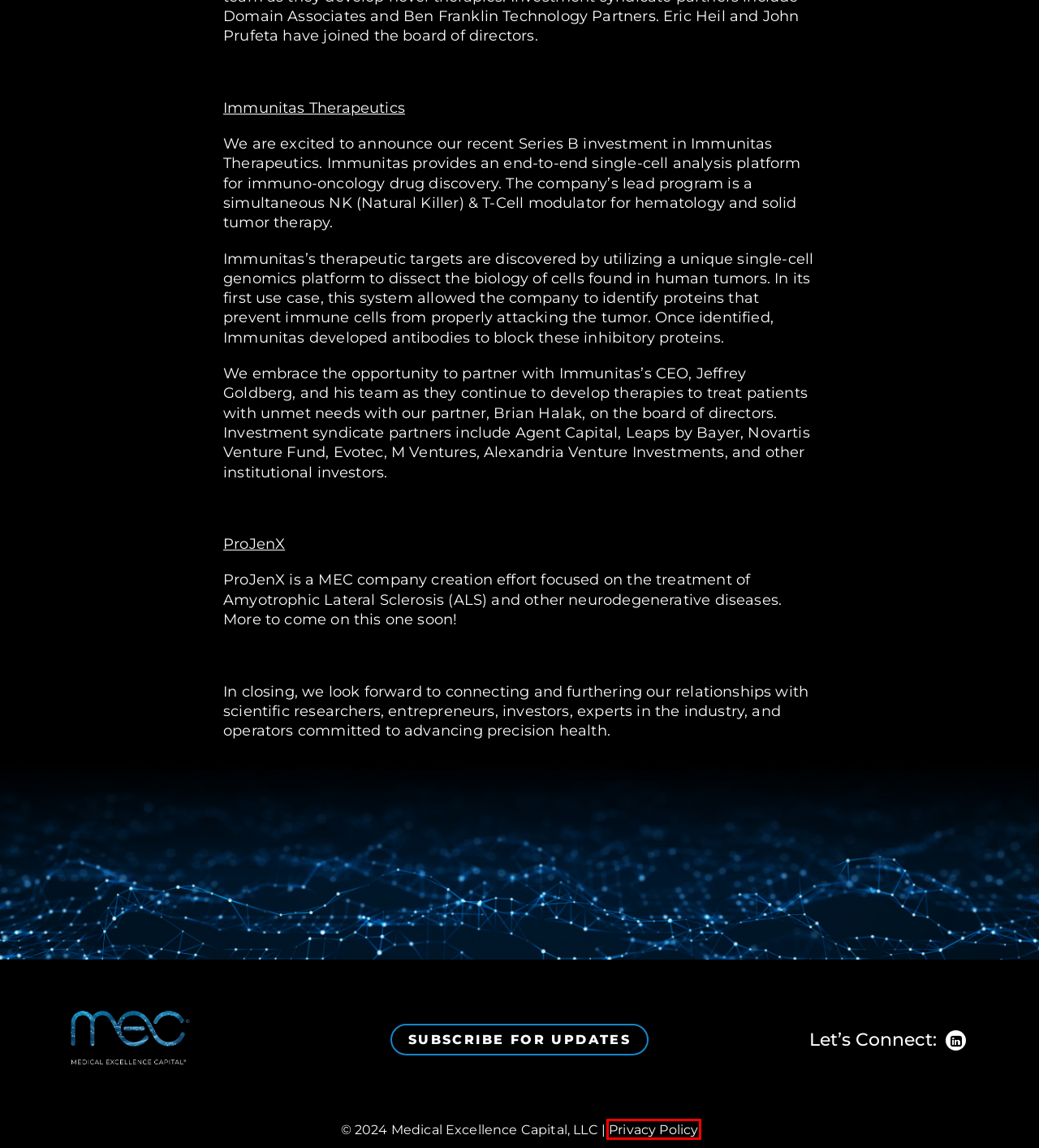Look at the screenshot of a webpage that includes a red bounding box around a UI element. Select the most appropriate webpage description that matches the page seen after clicking the highlighted element. Here are the candidates:
A. News & Blog | Medical Excellence Capital
B. Portfolio | Precision Health Companies | Medical Excellence Capital
C. Privacy Policy | Medical Excellence Capital
D. MEC Council | Life Sciences Deal Flow | Medical Excellence Capital
E. Medical Excellence Capital | Precision Capital Advancing Precision Health(R)
F. MERIT | Life Sciences Foundation | Medical Excellence Capital
G. Approach | Early-Stage Life Sciences Fund | Medical Excellence Capital
H. Team | Life Science Investors | Medical Excellence Capital

C